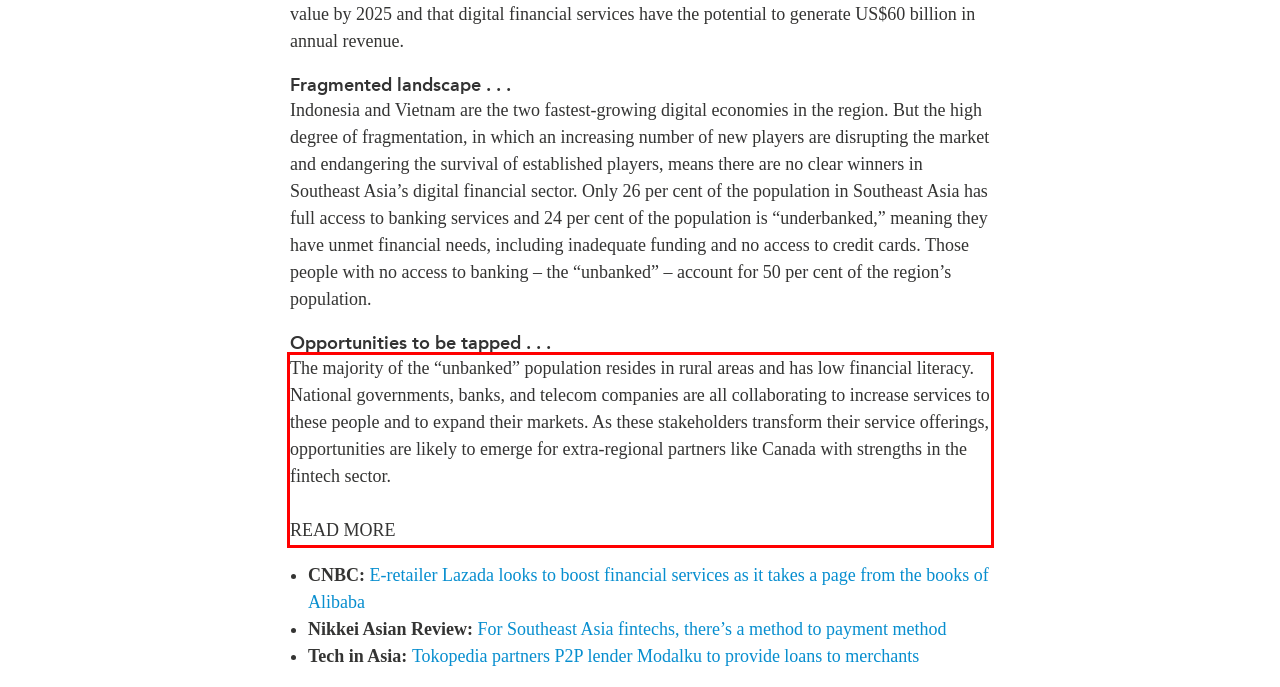You are given a screenshot showing a webpage with a red bounding box. Perform OCR to capture the text within the red bounding box.

The majority of the “unbanked” population resides in rural areas and has low financial literacy. National governments, banks, and telecom companies are all collaborating to increase services to these people and to expand their markets. As these stakeholders transform their service offerings, opportunities are likely to emerge for extra-regional partners like Canada with strengths in the fintech sector. READ MORE